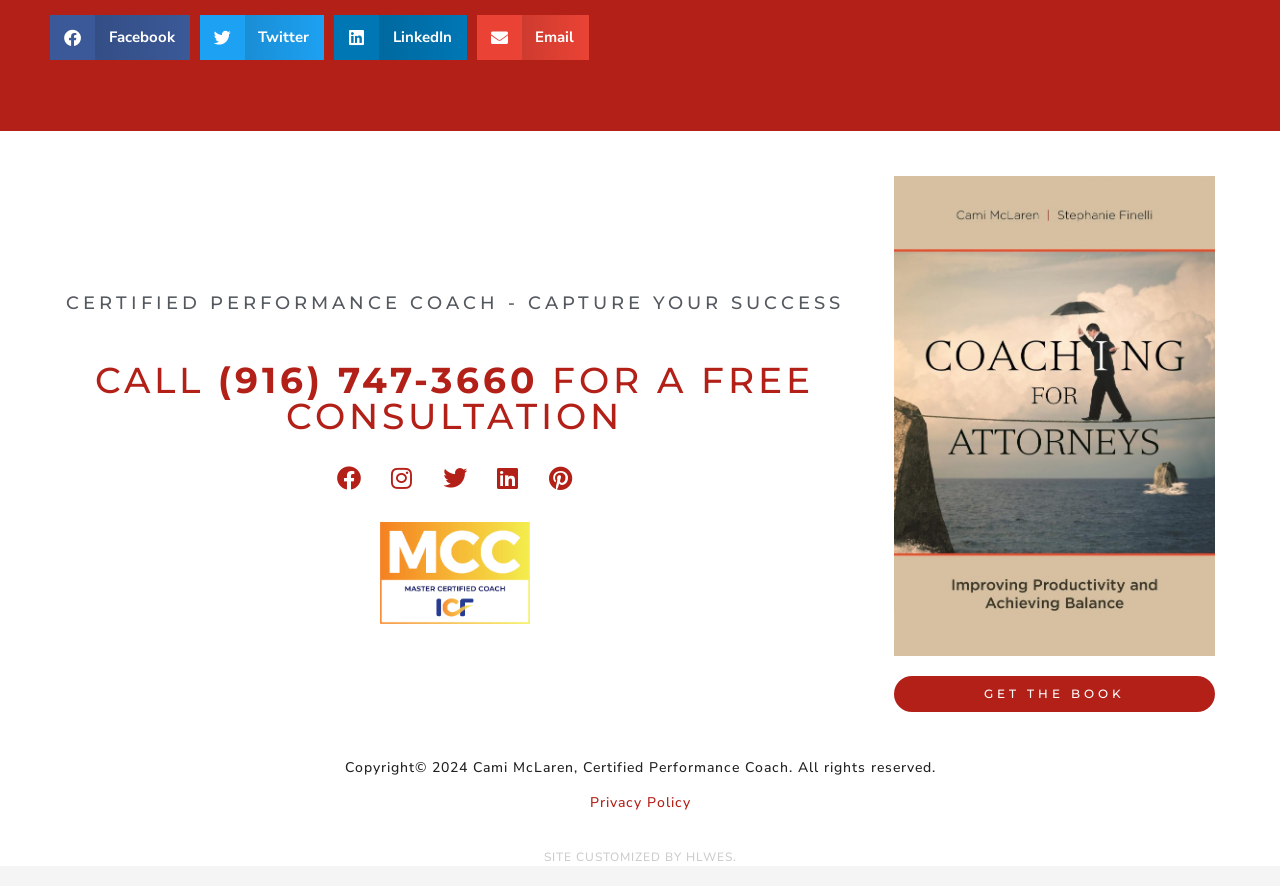Find the bounding box coordinates for the element that must be clicked to complete the instruction: "Get the book". The coordinates should be four float numbers between 0 and 1, indicated as [left, top, right, bottom].

[0.699, 0.763, 0.949, 0.804]